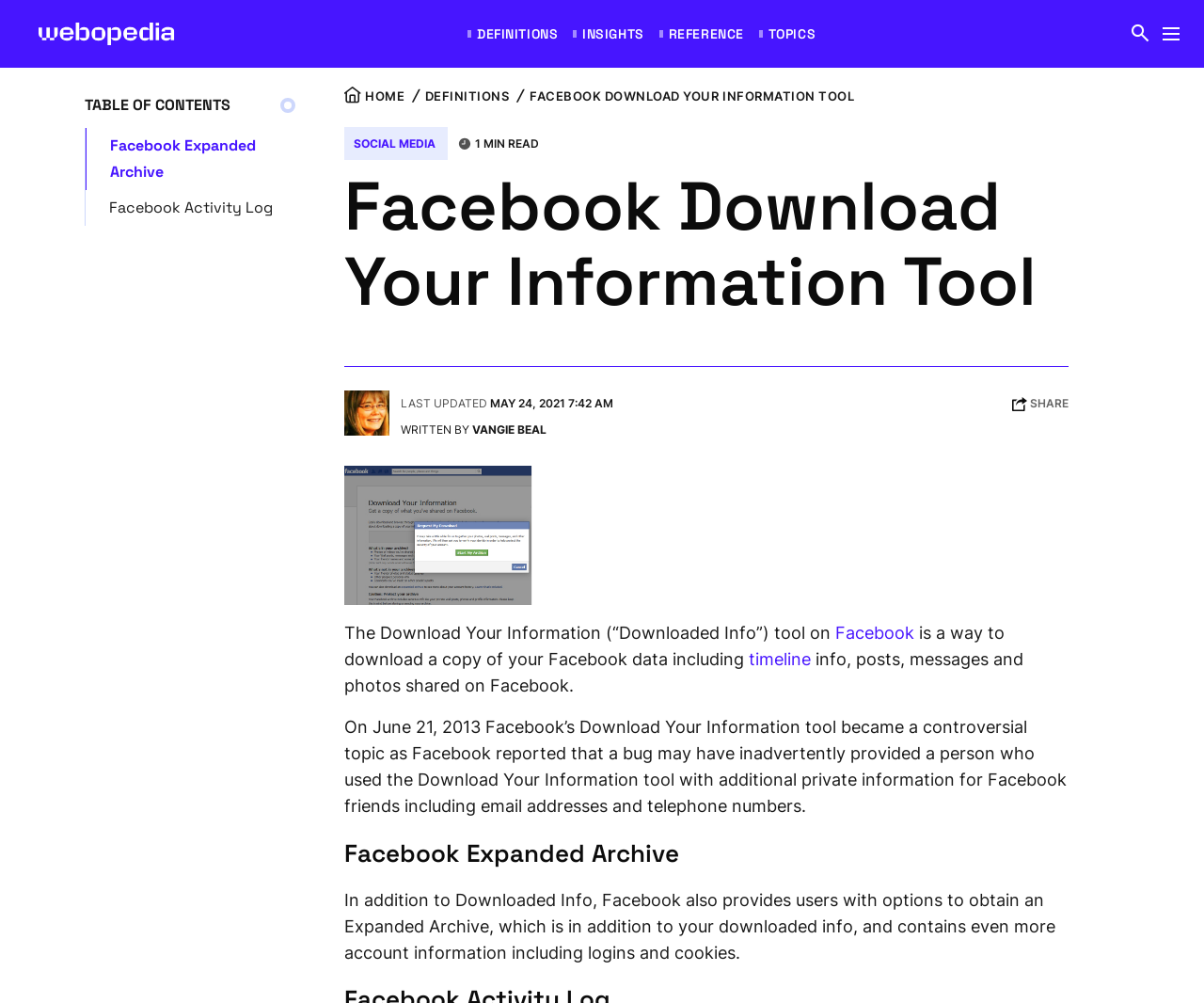What type of information can be downloaded from Facebook? Refer to the image and provide a one-word or short phrase answer.

Timeline info, posts, messages, photos